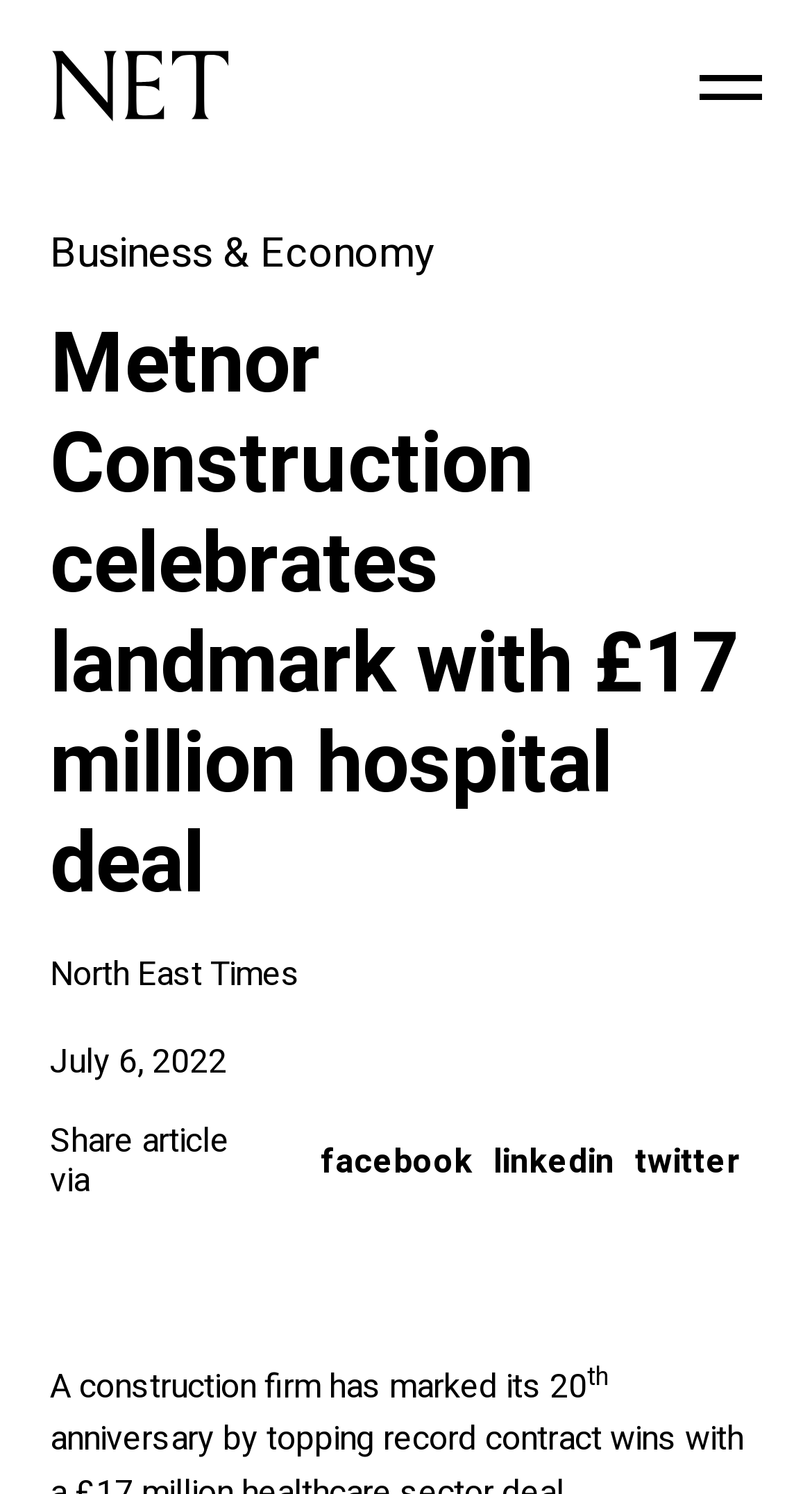Determine the bounding box of the UI component based on this description: "Contact". The bounding box coordinates should be four float values between 0 and 1, i.e., [left, top, right, bottom].

[0.078, 0.122, 0.209, 0.194]